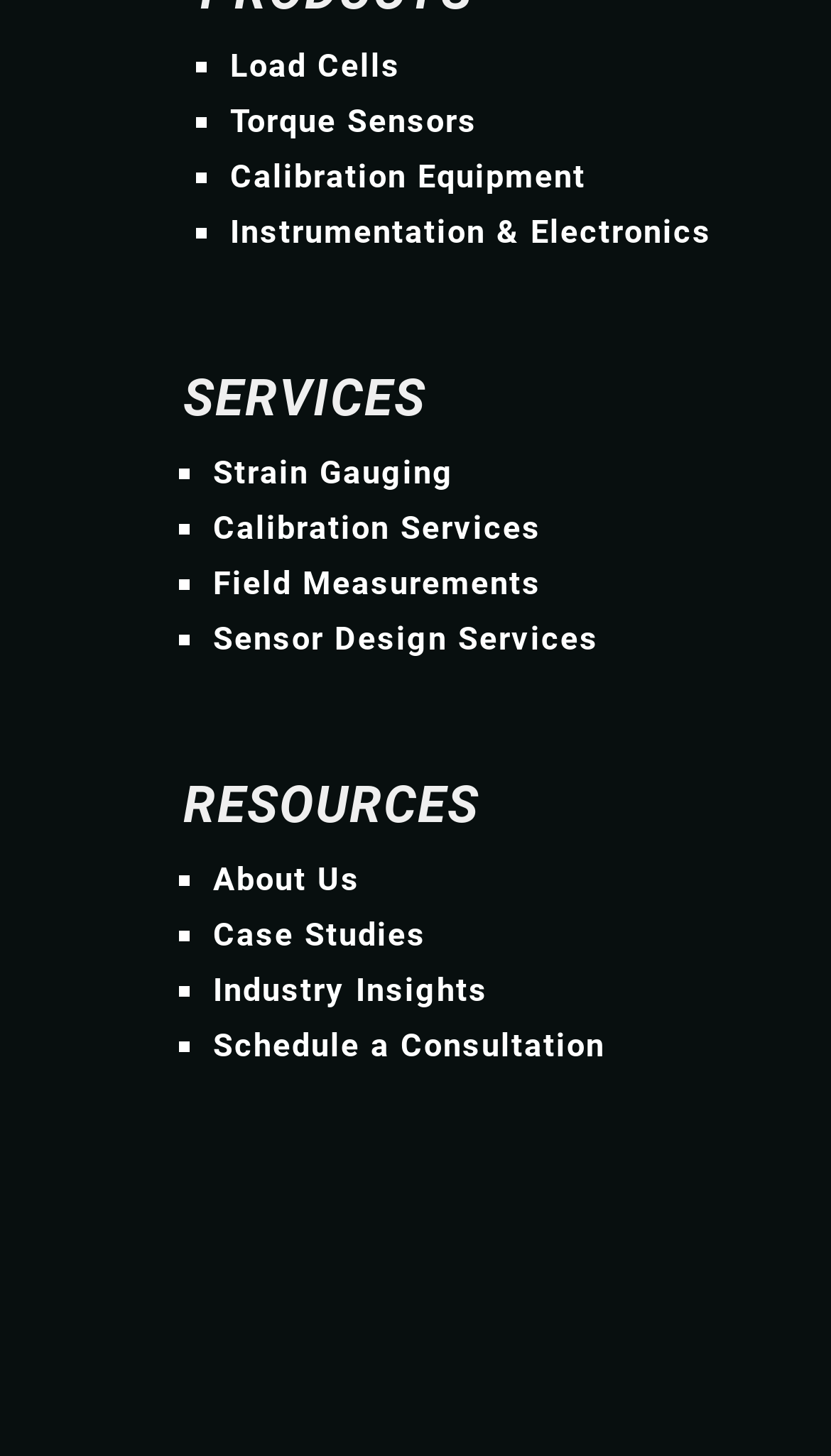Please give a succinct answer to the question in one word or phrase:
How many menu items are under SERVICES?

4